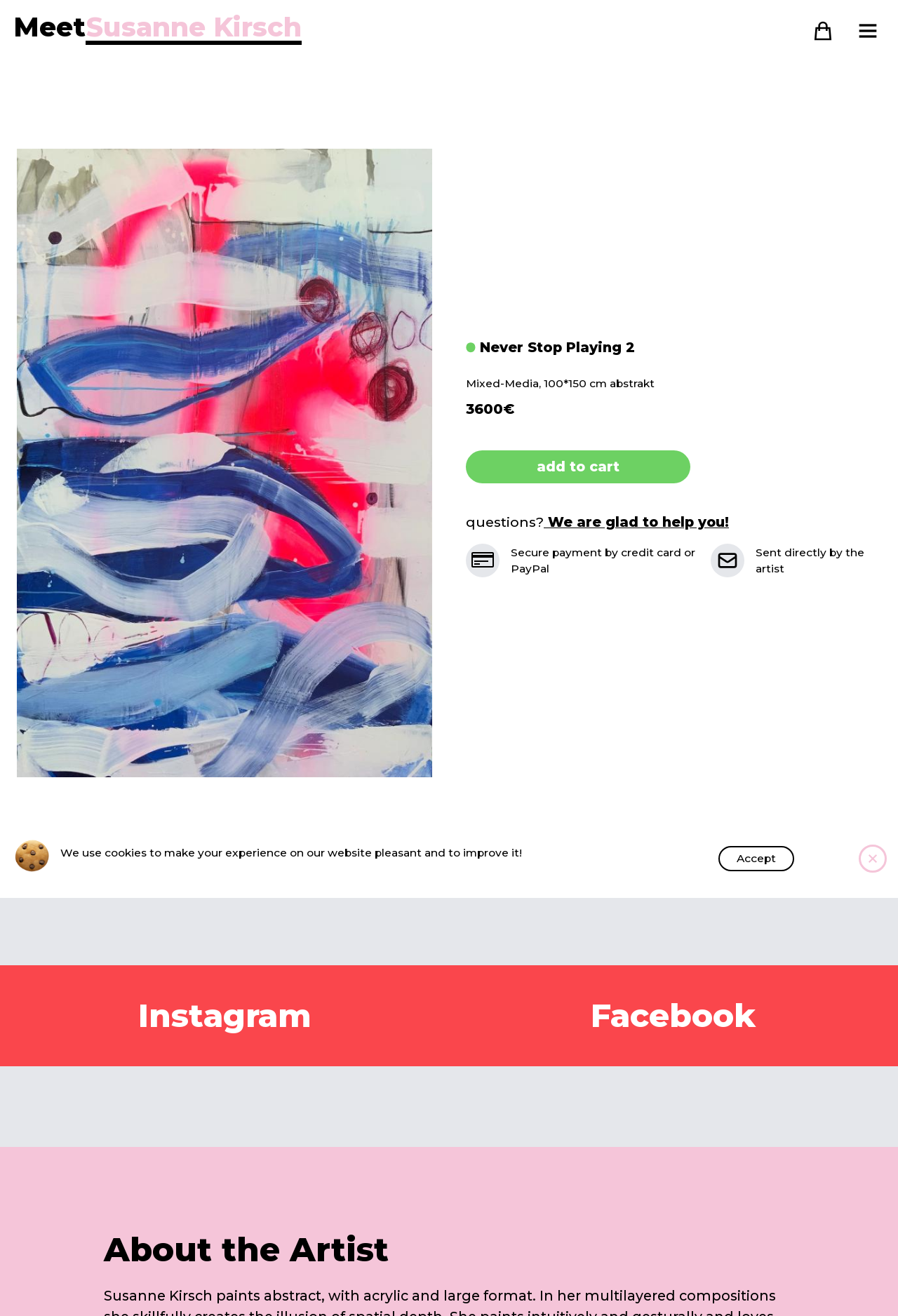Identify the bounding box coordinates of the specific part of the webpage to click to complete this instruction: "View artist profile".

[0.015, 0.006, 0.336, 0.036]